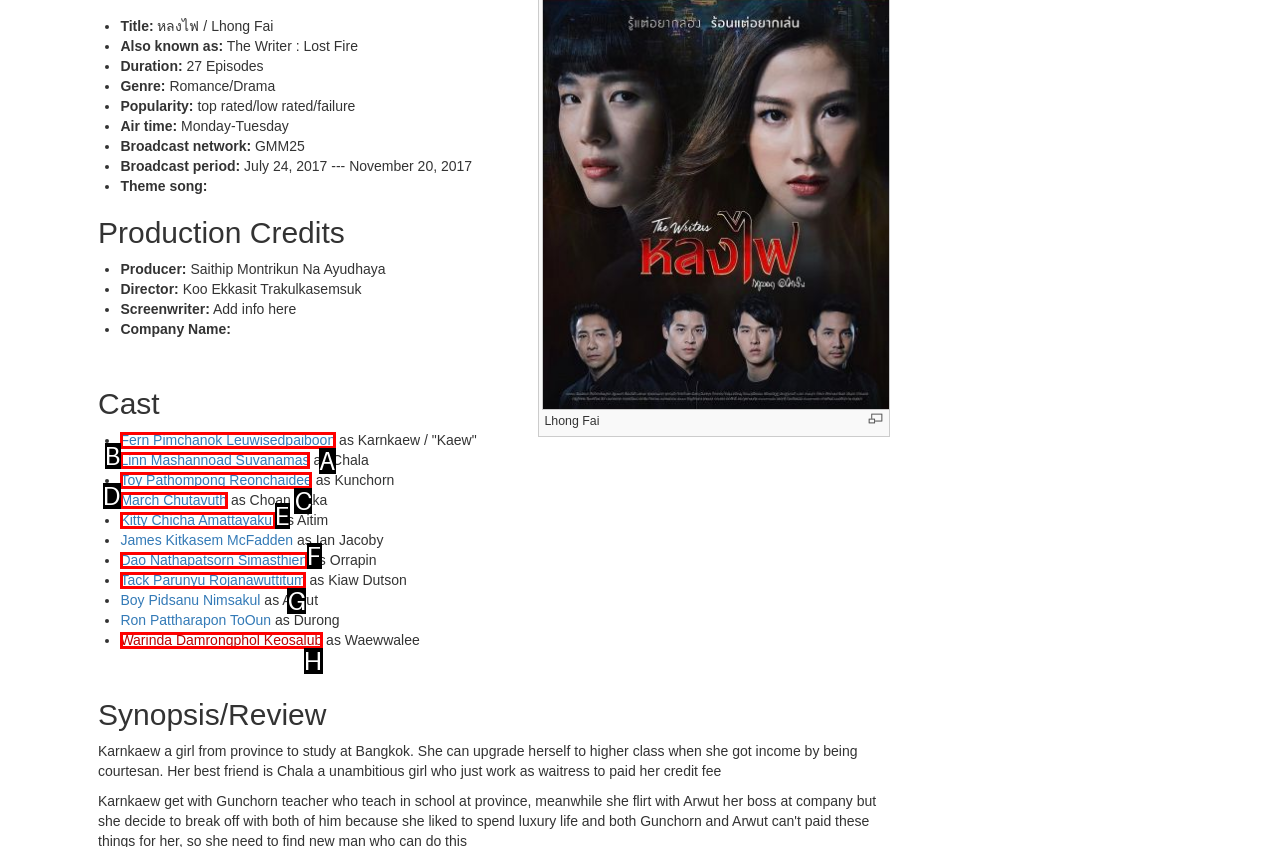Tell me which one HTML element best matches the description: March Chutavuth Answer with the option's letter from the given choices directly.

D